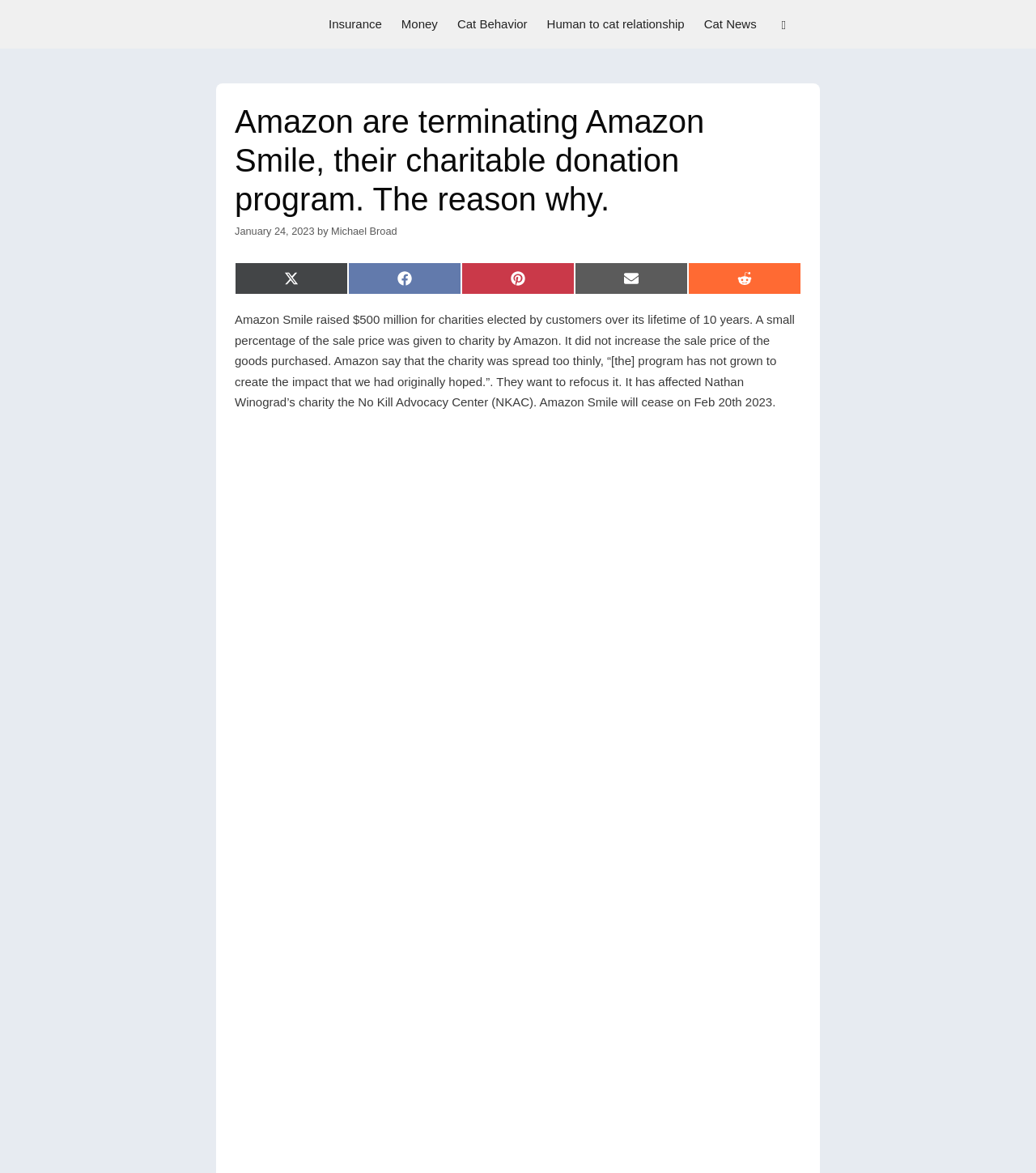What is the date when Amazon Smile will cease?
Based on the image, provide a one-word or brief-phrase response.

Feb 20th 2023